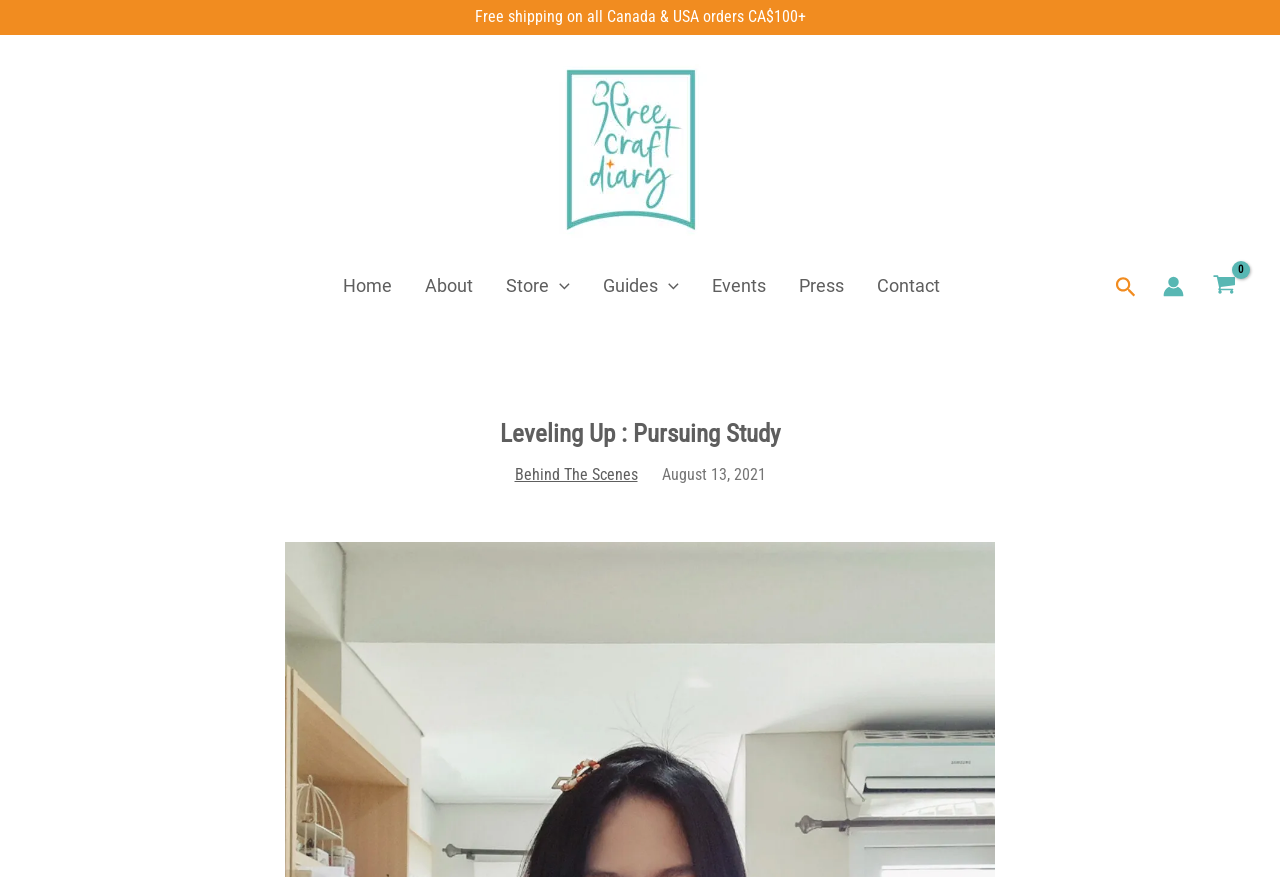Using the format (top-left x, top-left y, bottom-right x, bottom-right y), and given the element description, identify the bounding box coordinates within the screenshot: Home

[0.254, 0.298, 0.318, 0.355]